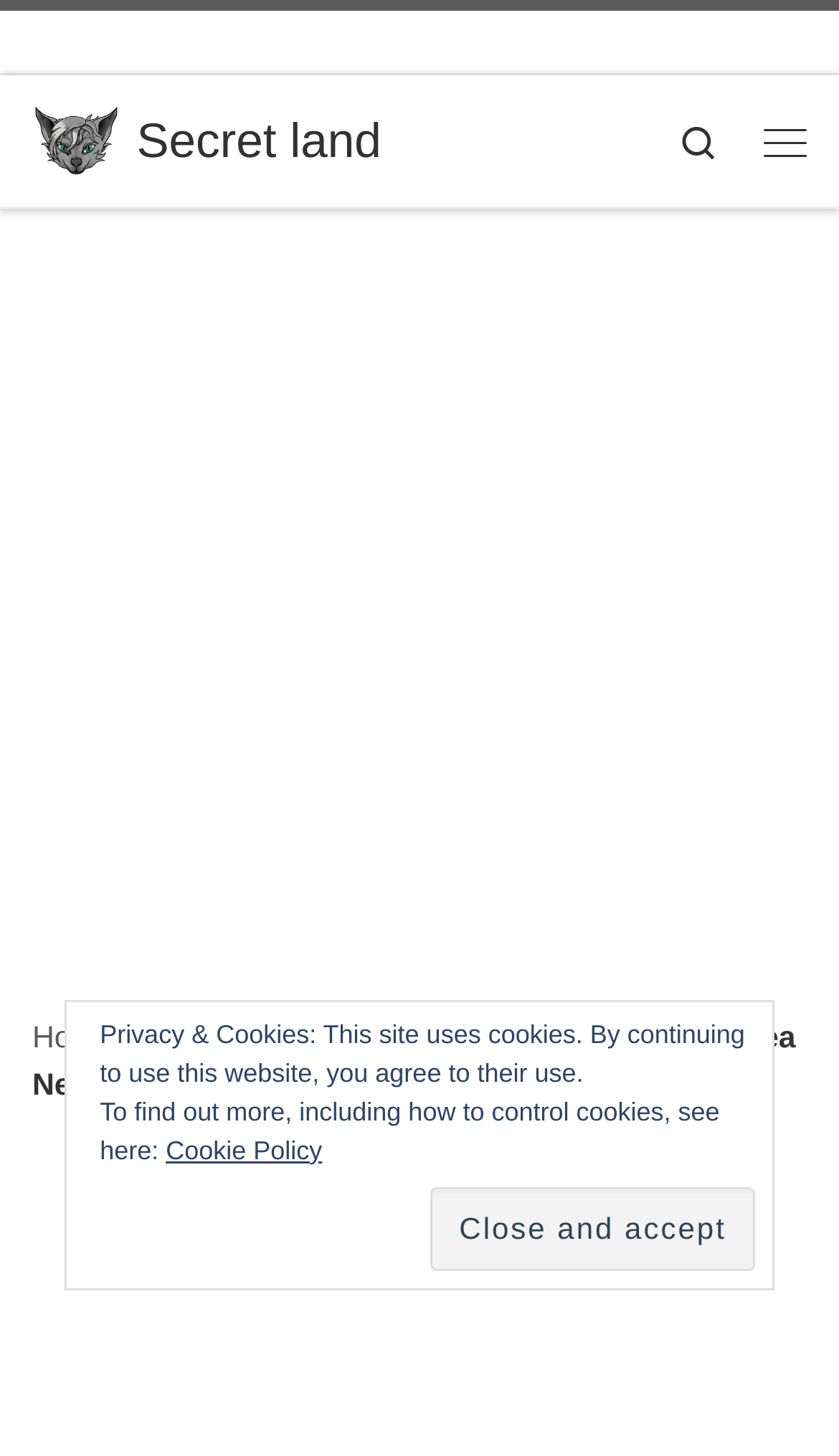What is the relationship between 'Secret land' and the Neamț Citadel?
Please give a detailed answer to the question using the information shown in the image.

I found the answer by looking at the links at the top of the webpage. There are multiple links with the text 'Secret land', which suggests that it is a related website or category to the Neamț Citadel.